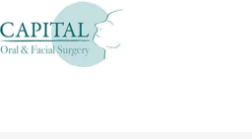Generate an in-depth description of the image you see.

The image features the logo of "Capital Oral & Facial Surgery," which elegantly combines both textual and graphical elements. The word "CAPITAL" is prominently displayed in uppercase letters, emphasizing the significance of the brand. Below it, the phrase "Oral & Facial Surgery" appears in a more delicate font, suggesting a focus on professional medical services in these specialties. The logo is complemented by a subtle graphic depicting a profile of a face, reinforcing the clinic's commitment to facial procedures. The overall design conveys a sense of professionalism and care, aligning with the clinic’s mission to provide high-quality surgical services.